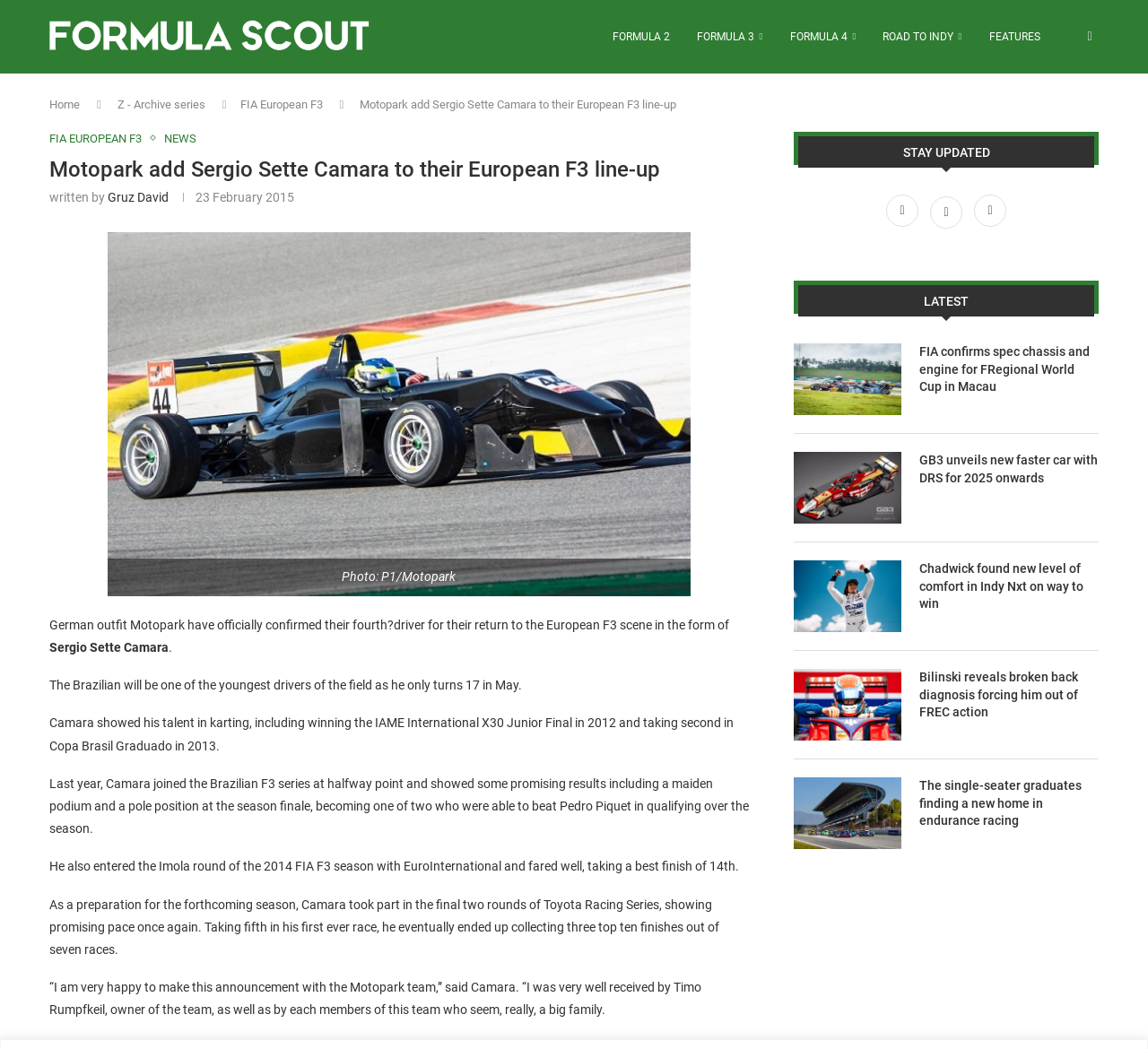Locate the bounding box coordinates of the clickable region to complete the following instruction: "Read more about FIA European F3."

[0.209, 0.093, 0.281, 0.106]